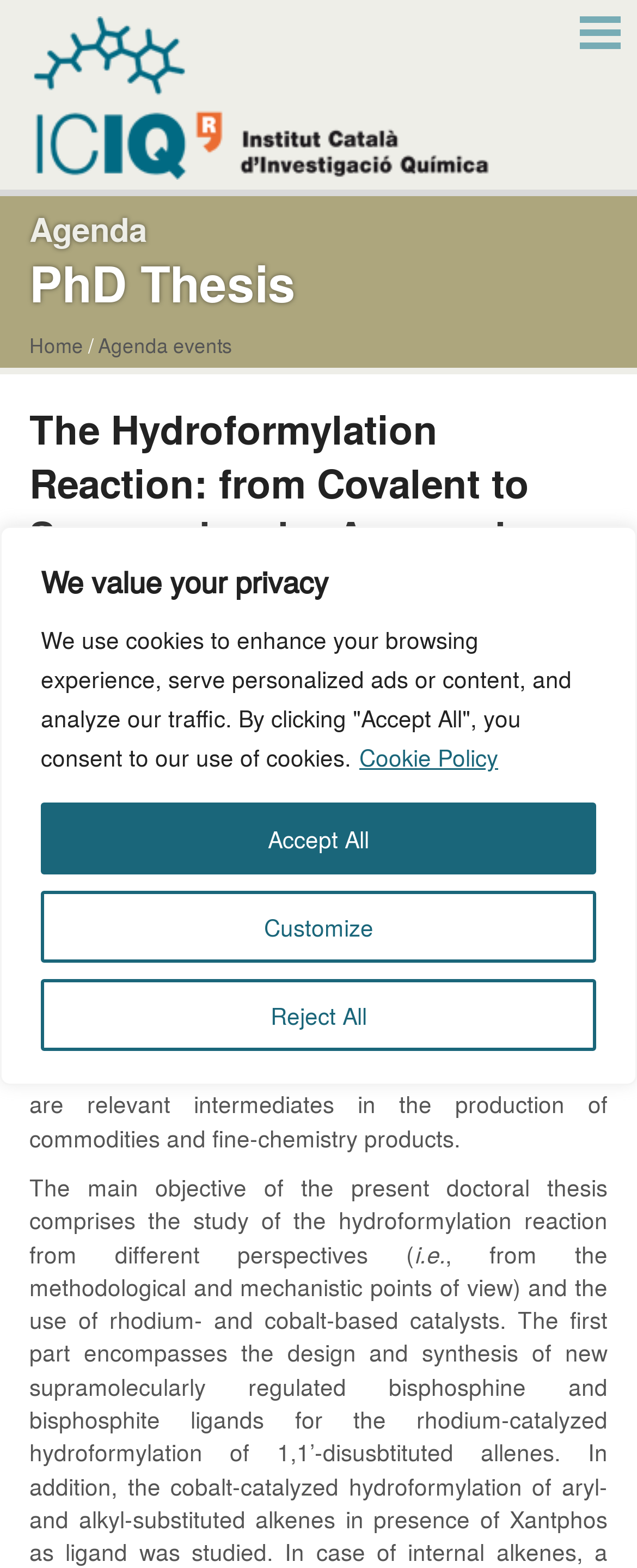What is the topic of the PhD thesis?
Provide a detailed and extensive answer to the question.

I found the answer by looking at the section that describes the event, where it says 'The Hydroformylation Reaction: from Covalent to Supramolecular Approaches and Operando Kinetic Studies'.